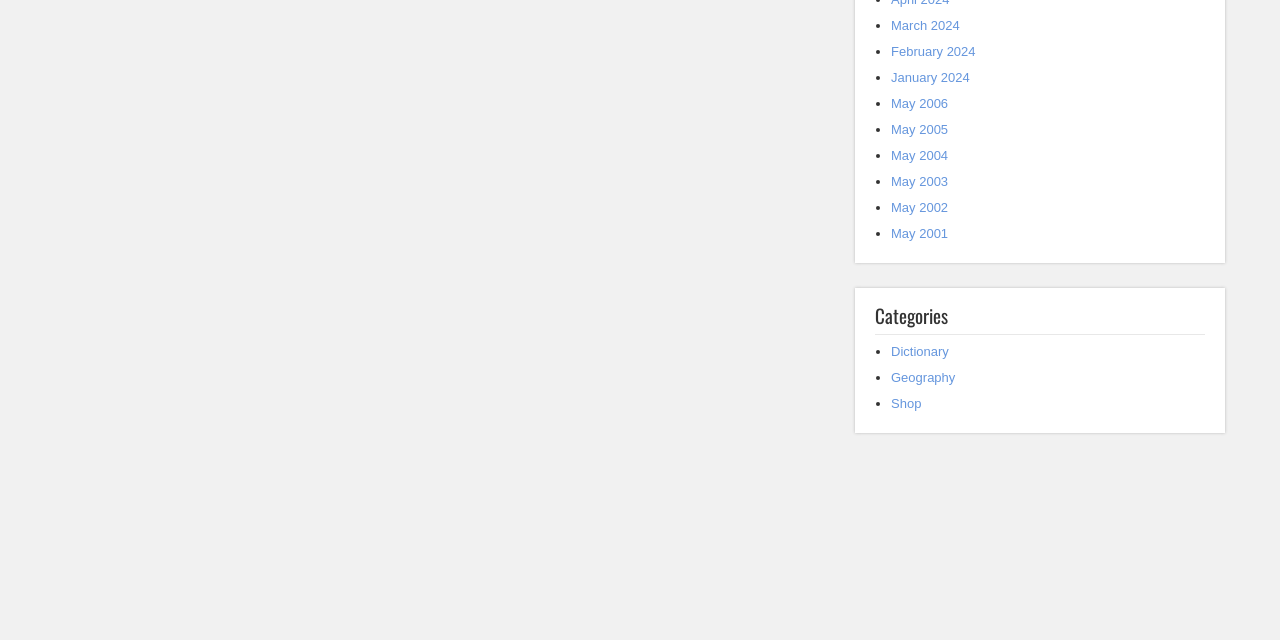Given the element description May 2001, identify the bounding box coordinates for the UI element on the webpage screenshot. The format should be (top-left x, top-left y, bottom-right x, bottom-right y), with values between 0 and 1.

[0.696, 0.353, 0.741, 0.377]